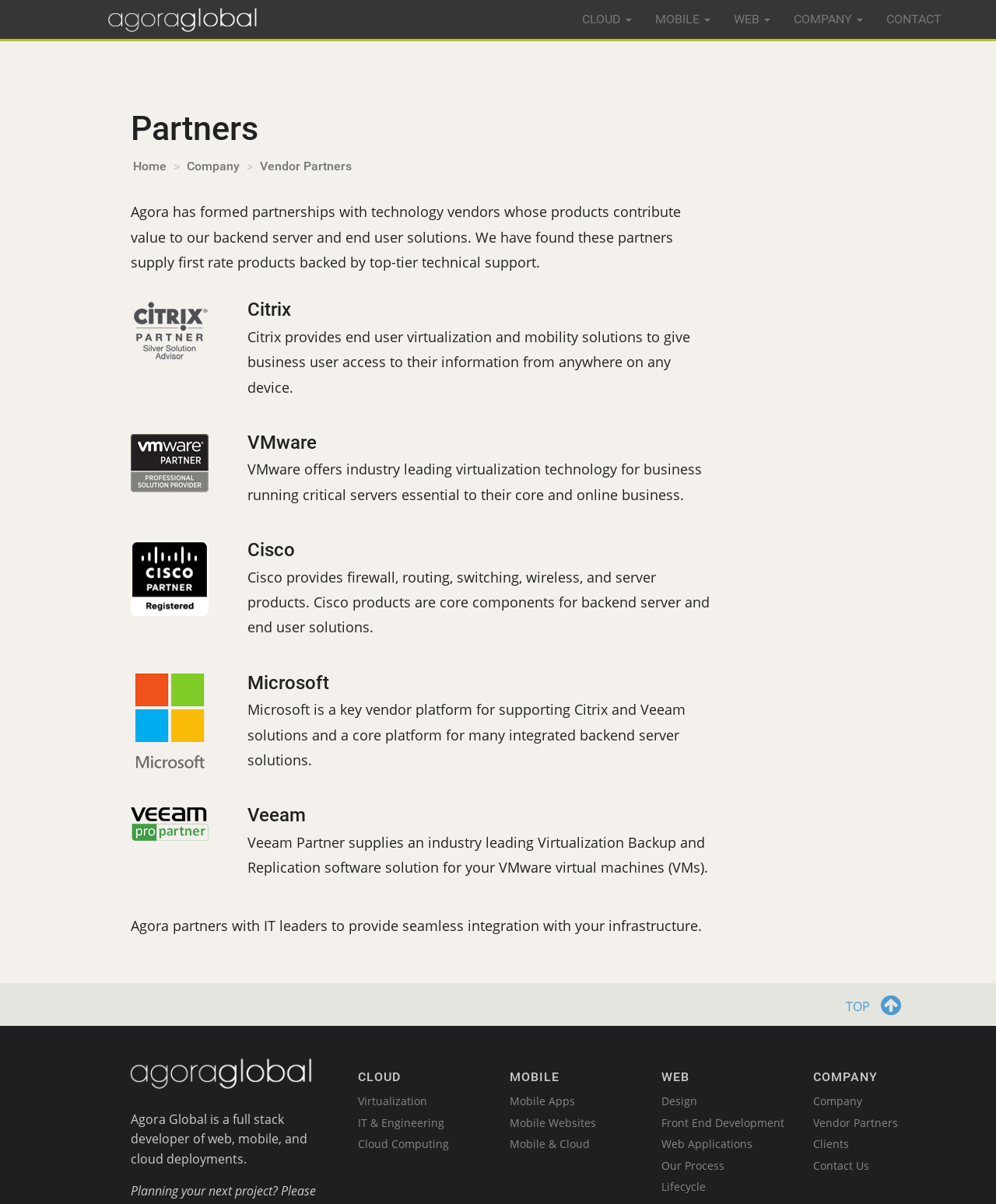Please analyze the image and provide a thorough answer to the question:
What is the company's approach to integration?

According to the text on the webpage, Agora partners with IT leaders to provide seamless integration with their infrastructure. This suggests that the company's approach to integration is to provide a seamless and integrated experience with its partners' infrastructure.